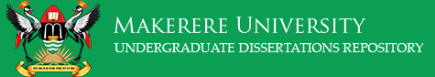What is the shape of the emblem's crest?
Analyze the image and deliver a detailed answer to the question.

The university's emblem, which includes the iconic crest adorned with a shield and two cranes, signifies its heritage and dedication to education, which suggests that the crest of the emblem is shaped like a shield.